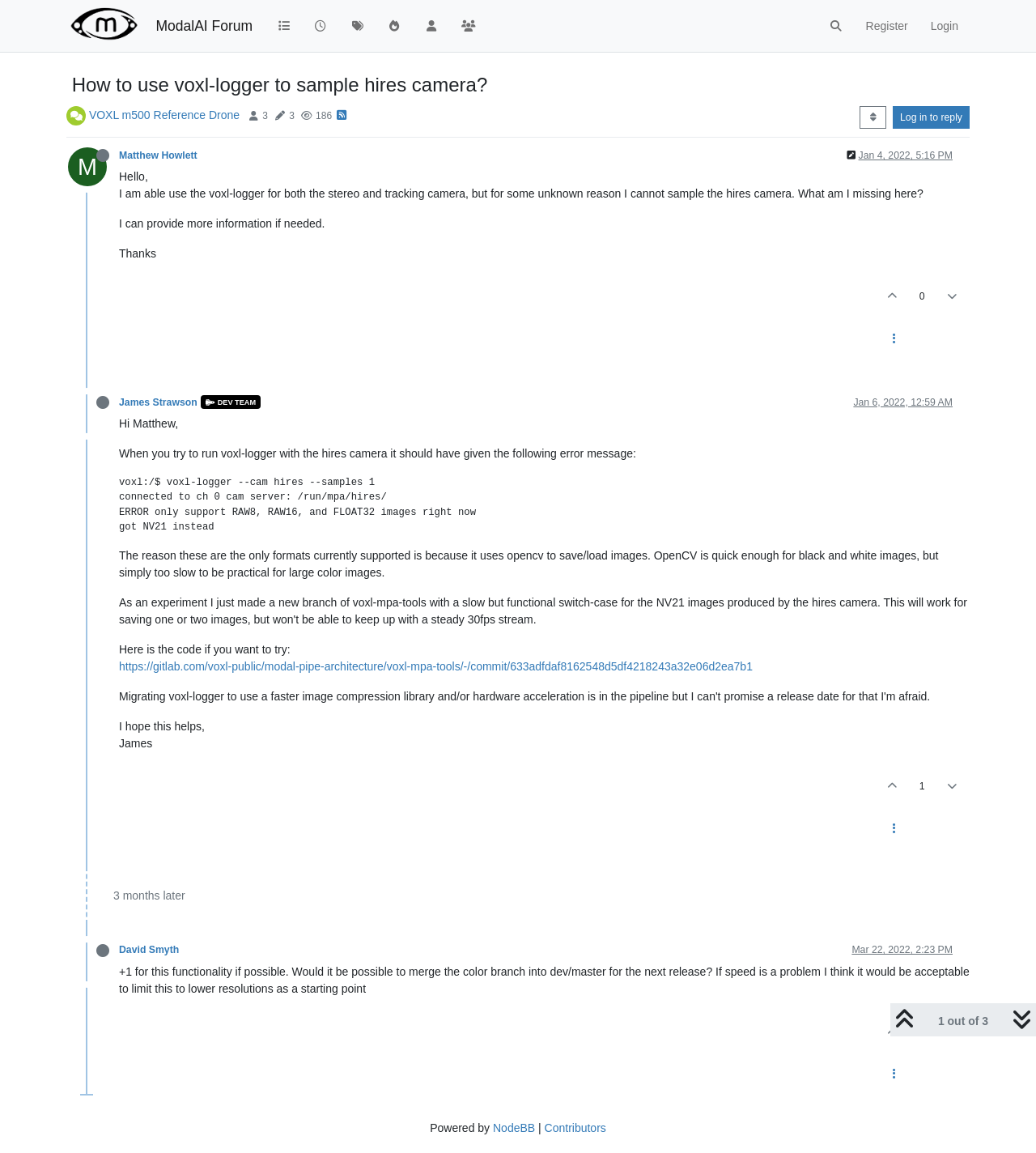From the given element description: "Jan 4, 2022, 5:16 PM", find the bounding box for the UI element. Provide the coordinates as four float numbers between 0 and 1, in the order [left, top, right, bottom].

[0.829, 0.13, 0.92, 0.14]